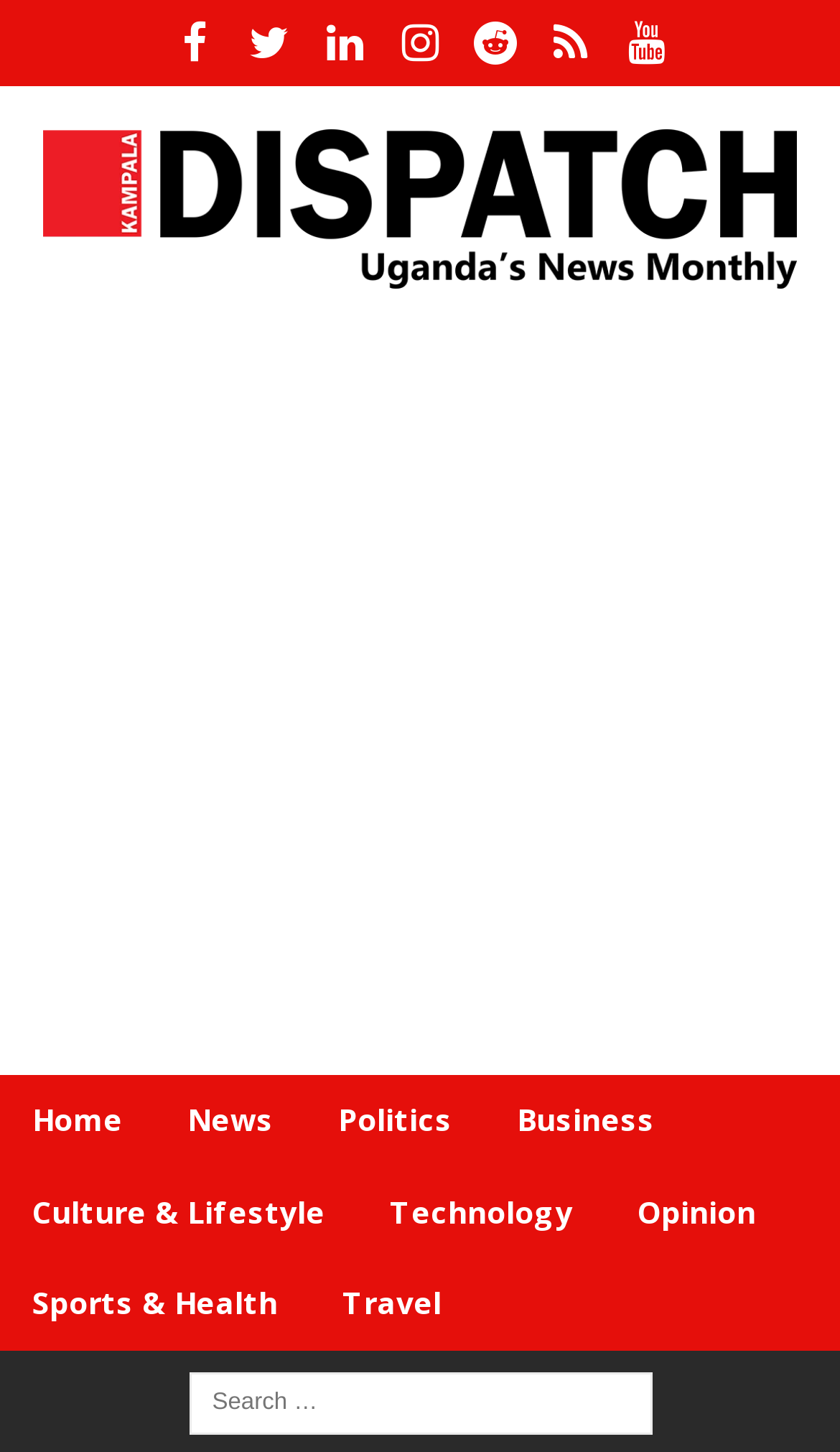Describe all the key features and sections of the webpage thoroughly.

The webpage appears to be a news article page. At the top, there are social media links, including Facebook, Twitter, LinkedIn, Instagram, Reddit, Feed, and Youtube, aligned horizontally across the page. Below these links, there is a logo of Kampala Dispatch, which takes up most of the width of the page.

Below the logo, there is a large section that takes up most of the page's height, which appears to be an advertisement or a sponsored content. 

On the left side of the page, there is a navigation menu with links to different sections of the website, including Home, News, Politics, Business, Culture & Lifestyle, Technology, Opinion, Sports & Health, and Travel. These links are stacked vertically.

At the very bottom of the page, there is a search bar that allows users to search for specific content on the website. The search bar is accompanied by a placeholder text "Search for:".

The main content of the page is a news article, which is titled "Joint security operatives probe scam targeting 200 civil servants". The article discusses how joint security operatives from the military and Uganda Police Force are tracing fraudsters who conned over 200 civil servants with promises of study opportunities abroad.